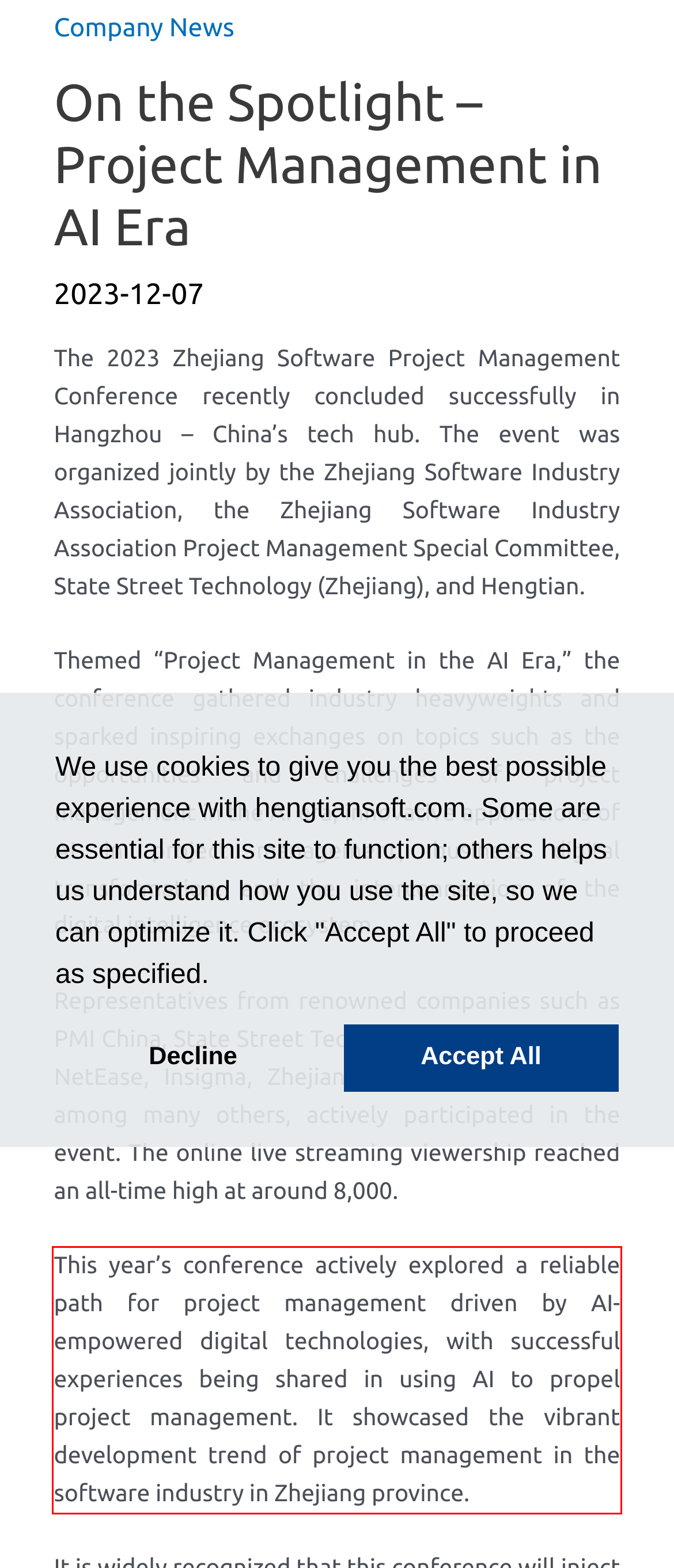Inspect the webpage screenshot that has a red bounding box and use OCR technology to read and display the text inside the red bounding box.

This year’s conference actively explored a reliable path for project management driven by AI-empowered digital technologies, with successful experiences being shared in using AI to propel project management. It showcased the vibrant development trend of project management in the software industry in Zhejiang province.